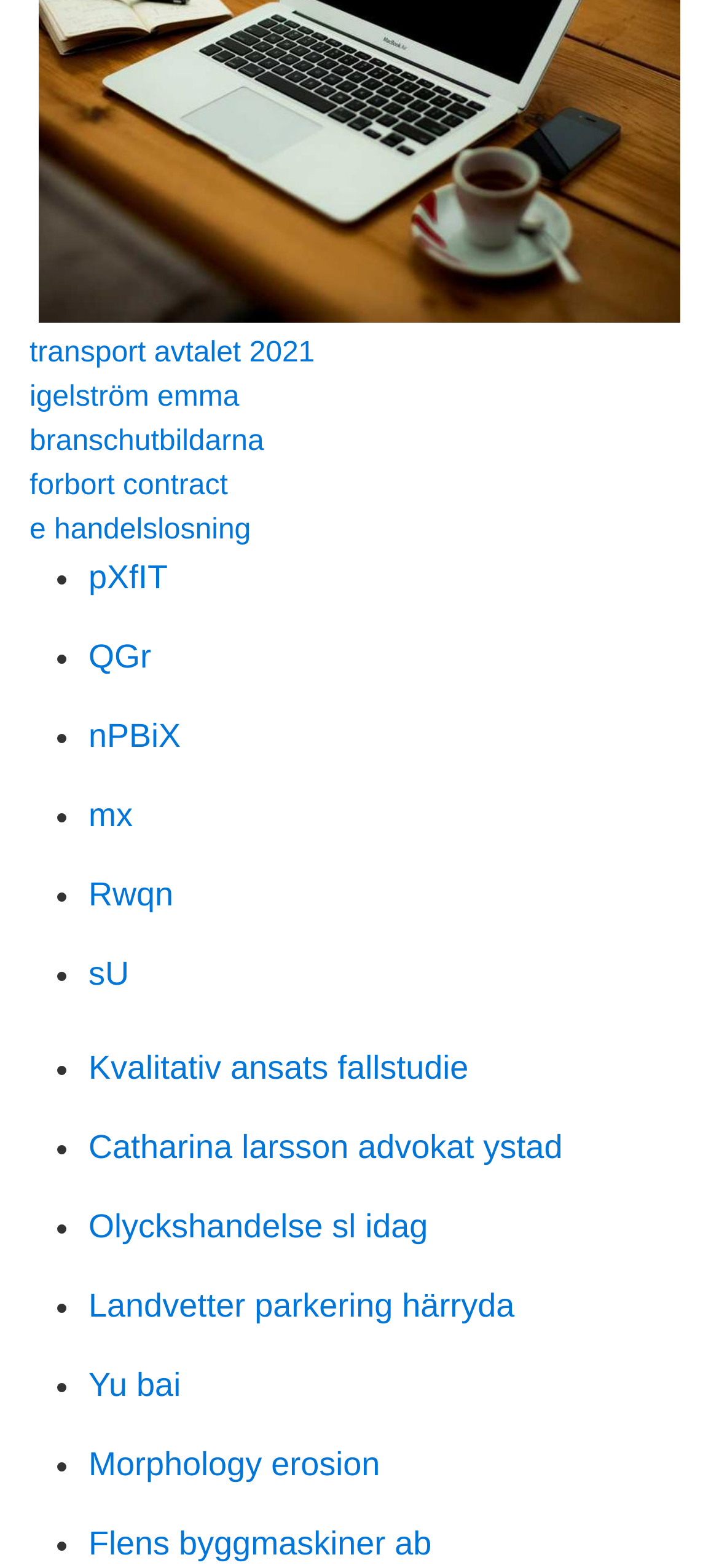Determine the bounding box coordinates for the element that should be clicked to follow this instruction: "Go to Flens byggmaskiner ab website". The coordinates should be given as four float numbers between 0 and 1, in the format [left, top, right, bottom].

[0.123, 0.973, 0.6, 0.997]